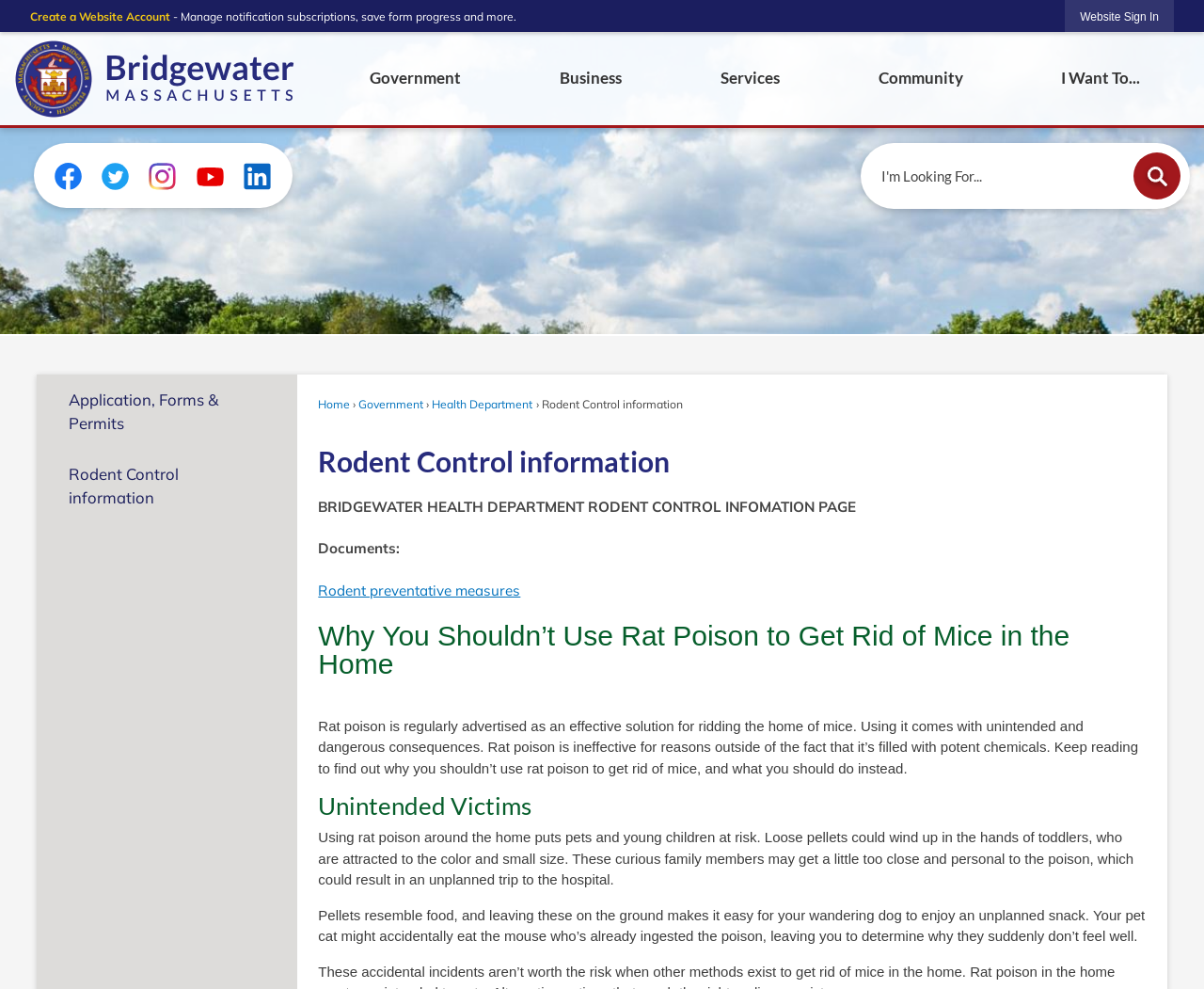How many menu items are under 'Government'?
Provide a well-explained and detailed answer to the question.

Upon examining the webpage, I found a menu item labeled 'Government' that has a dropdown list with five menu items: Home, Government, Health Department, Rodent Control information, and Application, Forms & Permits.